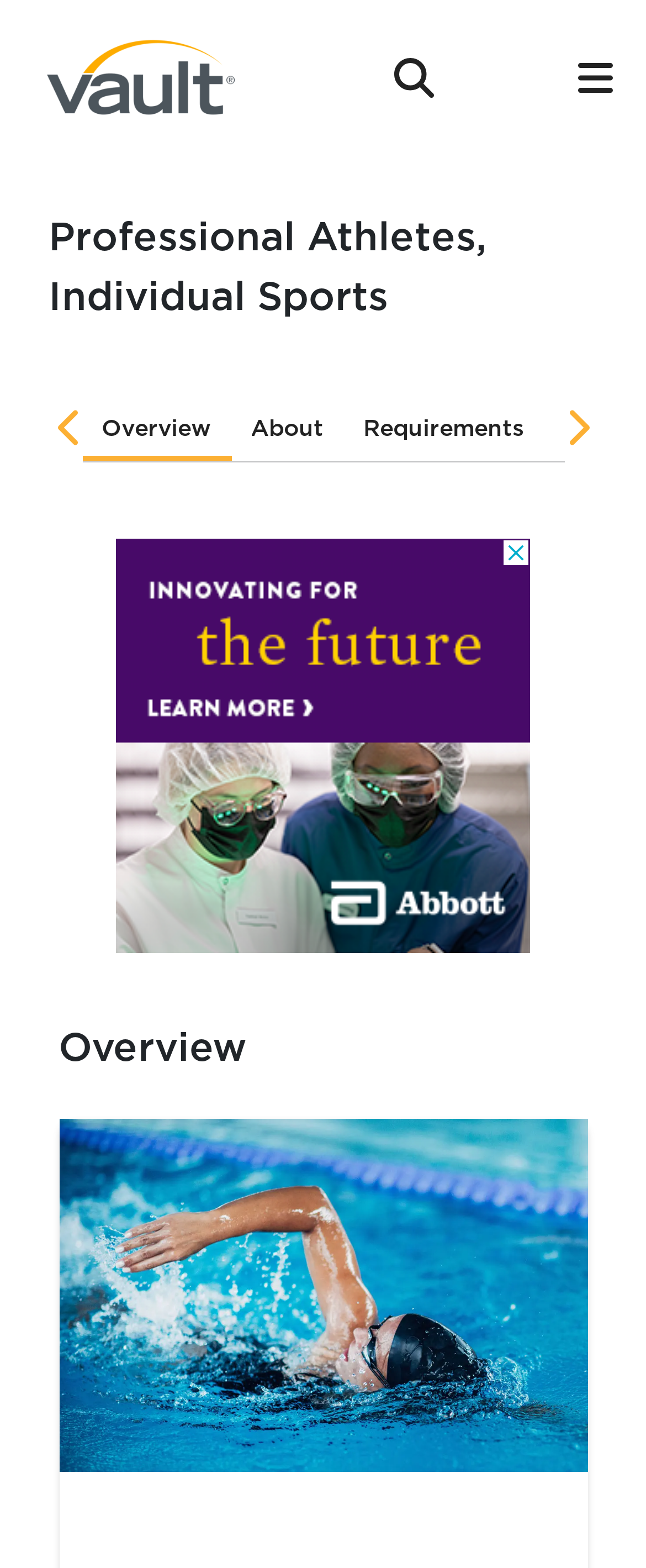Is the 'Overview' tab selected?
Refer to the screenshot and answer in one word or phrase.

True